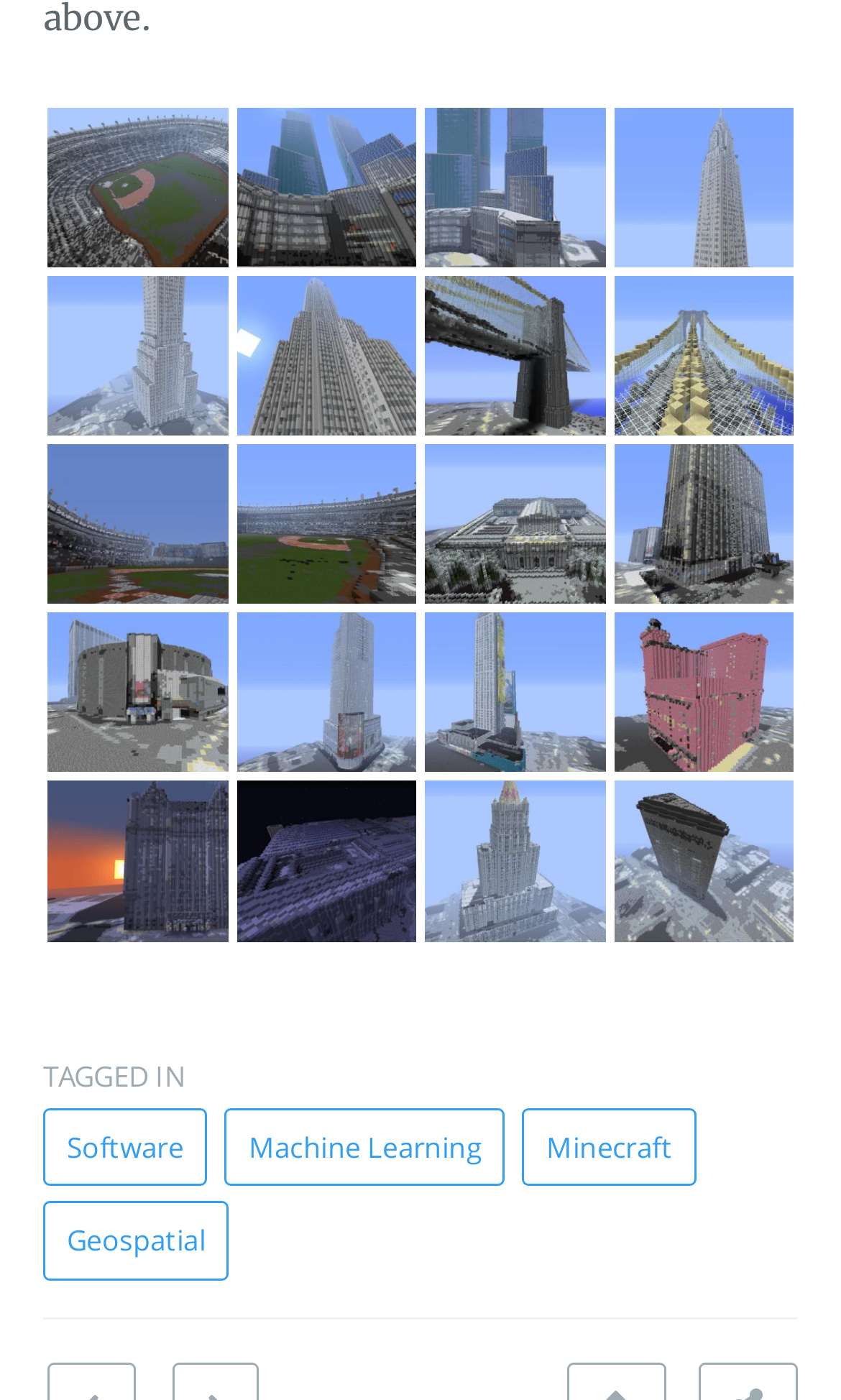How many categories are tagged in?
From the image, respond with a single word or phrase.

4